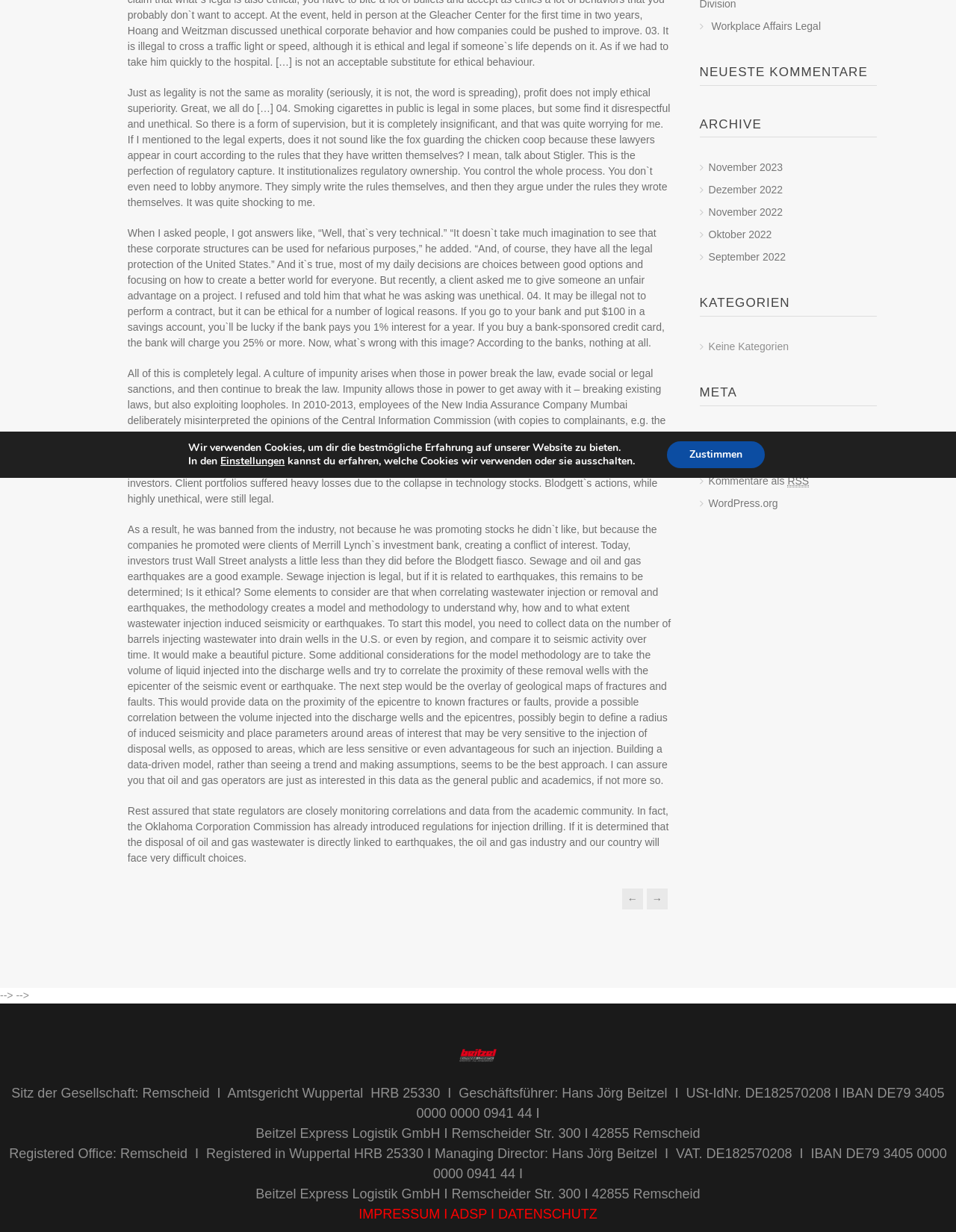Please determine the bounding box coordinates for the UI element described here. Use the format (top-left x, top-left y, bottom-right x, bottom-right y) with values bounded between 0 and 1: DATENSCHUTZ

[0.521, 0.979, 0.625, 0.992]